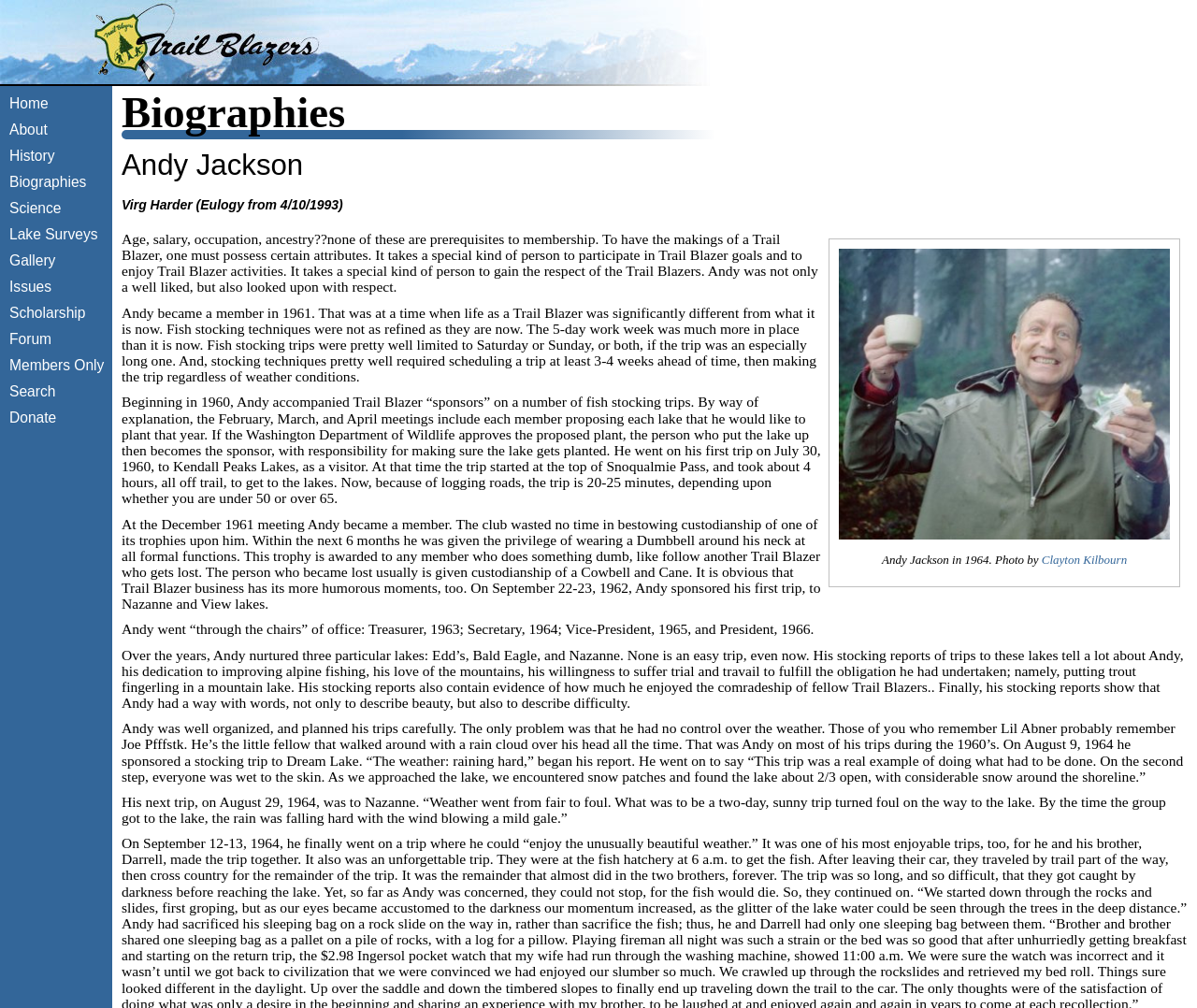Determine the bounding box coordinates for the UI element described. Format the coordinates as (top-left x, top-left y, bottom-right x, bottom-right y) and ensure all values are between 0 and 1. Element description: Washington Trail Blazers

[0.0, 0.009, 0.22, 0.033]